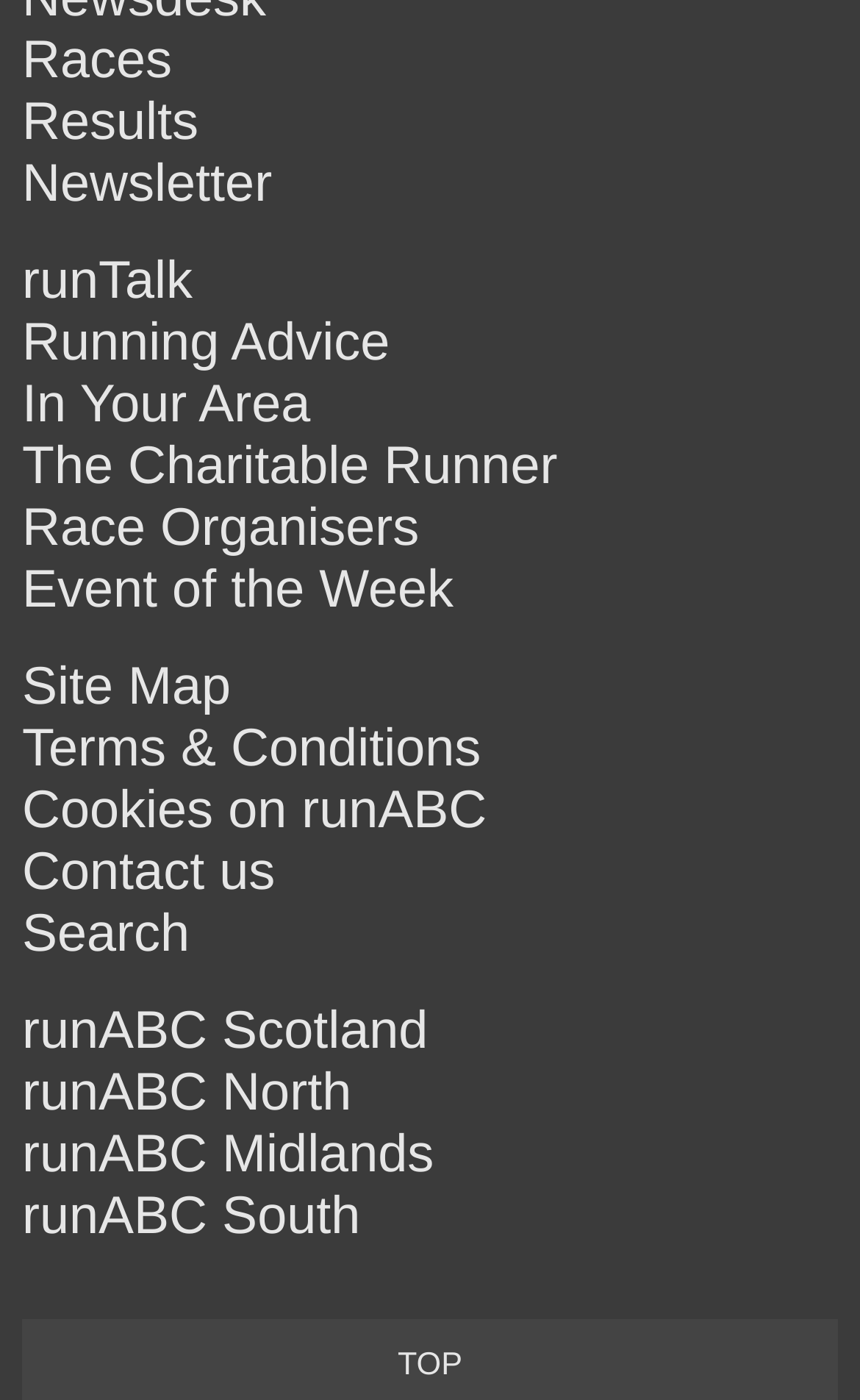Show the bounding box coordinates for the element that needs to be clicked to execute the following instruction: "Get running advice". Provide the coordinates in the form of four float numbers between 0 and 1, i.e., [left, top, right, bottom].

[0.026, 0.224, 0.453, 0.266]